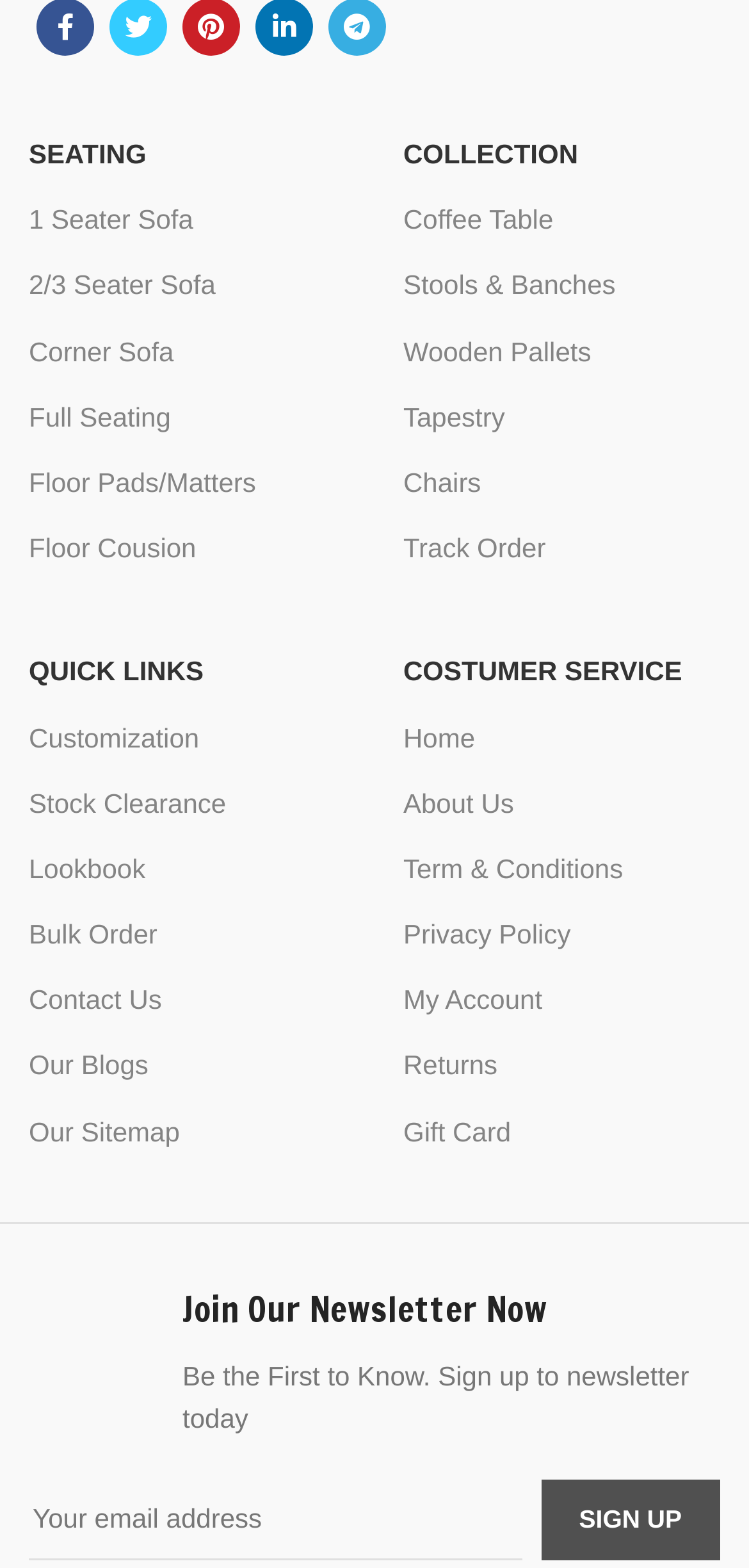What is the last link under COSTUMER SERVICE?
By examining the image, provide a one-word or phrase answer.

Returns